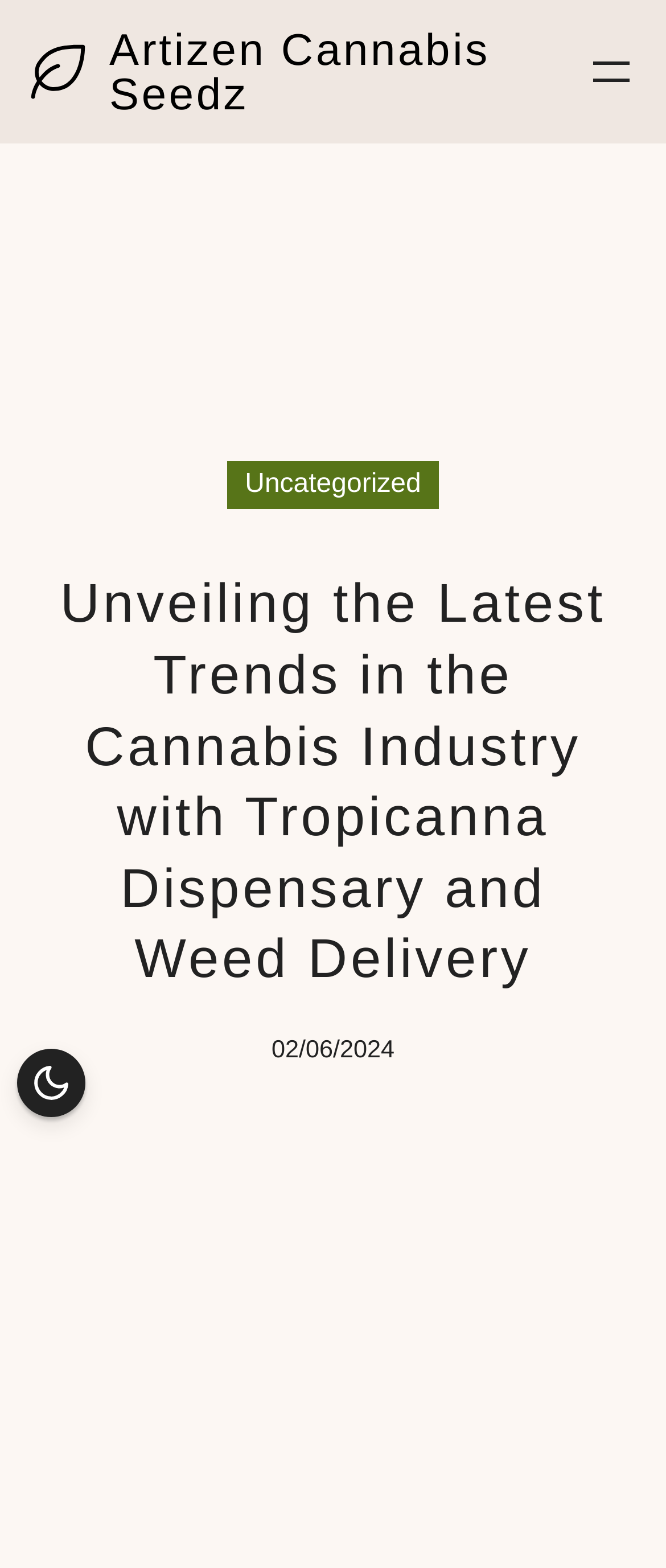Provide the bounding box coordinates for the specified HTML element described in this description: "Uncategorized". The coordinates should be four float numbers ranging from 0 to 1, in the format [left, top, right, bottom].

[0.342, 0.294, 0.658, 0.325]